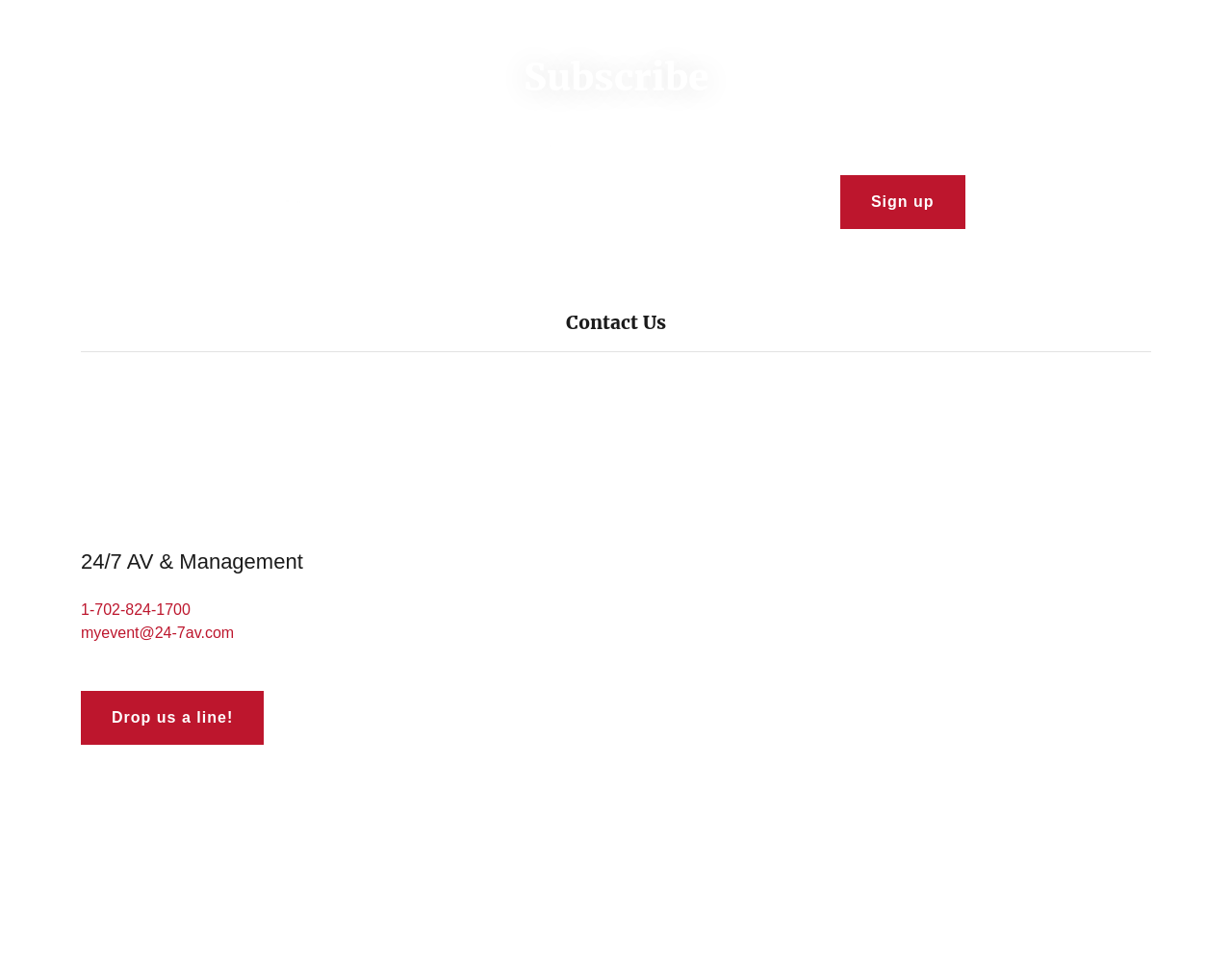Find the bounding box coordinates for the UI element whose description is: "parent_node: Email". The coordinates should be four float numbers between 0 and 1, in the format [left, top, right, bottom].

[0.217, 0.181, 0.663, 0.237]